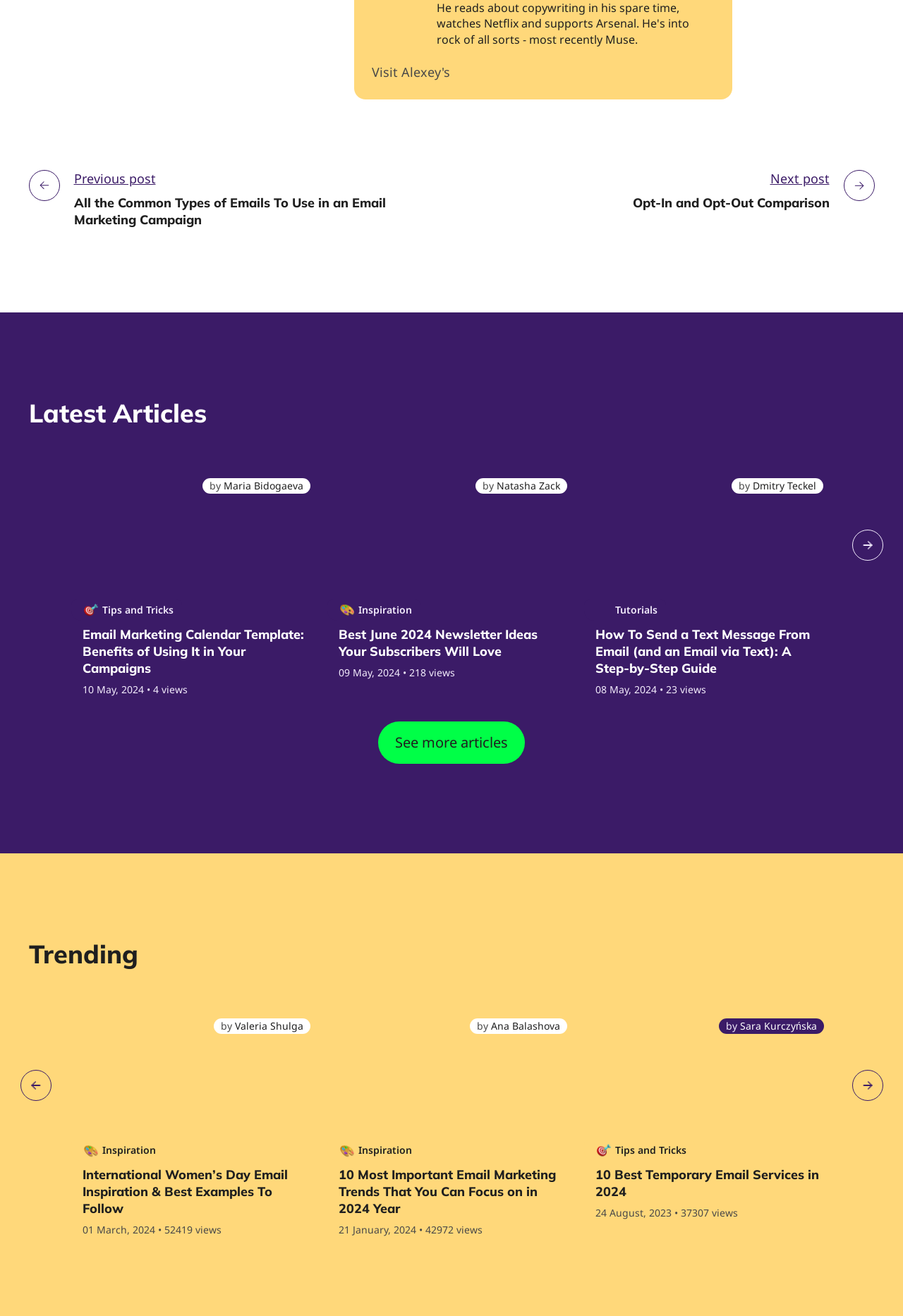What is the purpose of the 'Next' button?
Provide a short answer using one word or a brief phrase based on the image.

To navigate to the next page